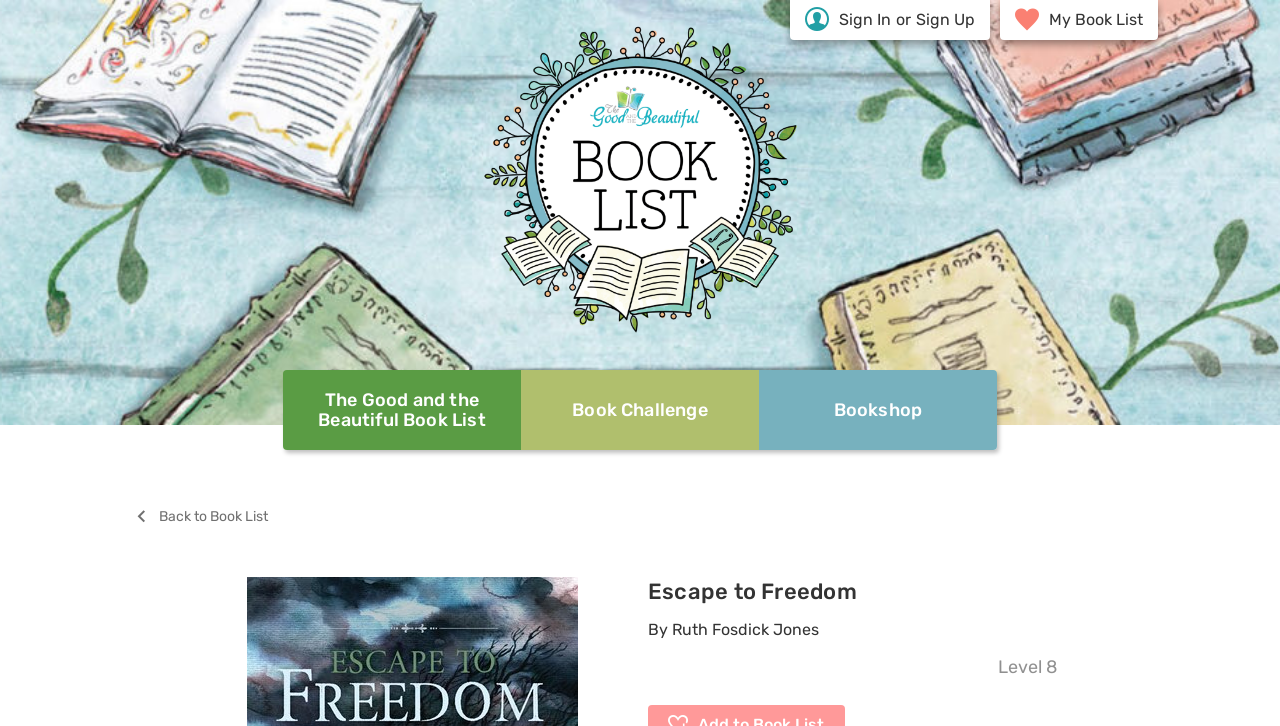Determine the bounding box of the UI component based on this description: "Sign Up". The bounding box coordinates should be four float values between 0 and 1, i.e., [left, top, right, bottom].

[0.716, 0.012, 0.762, 0.043]